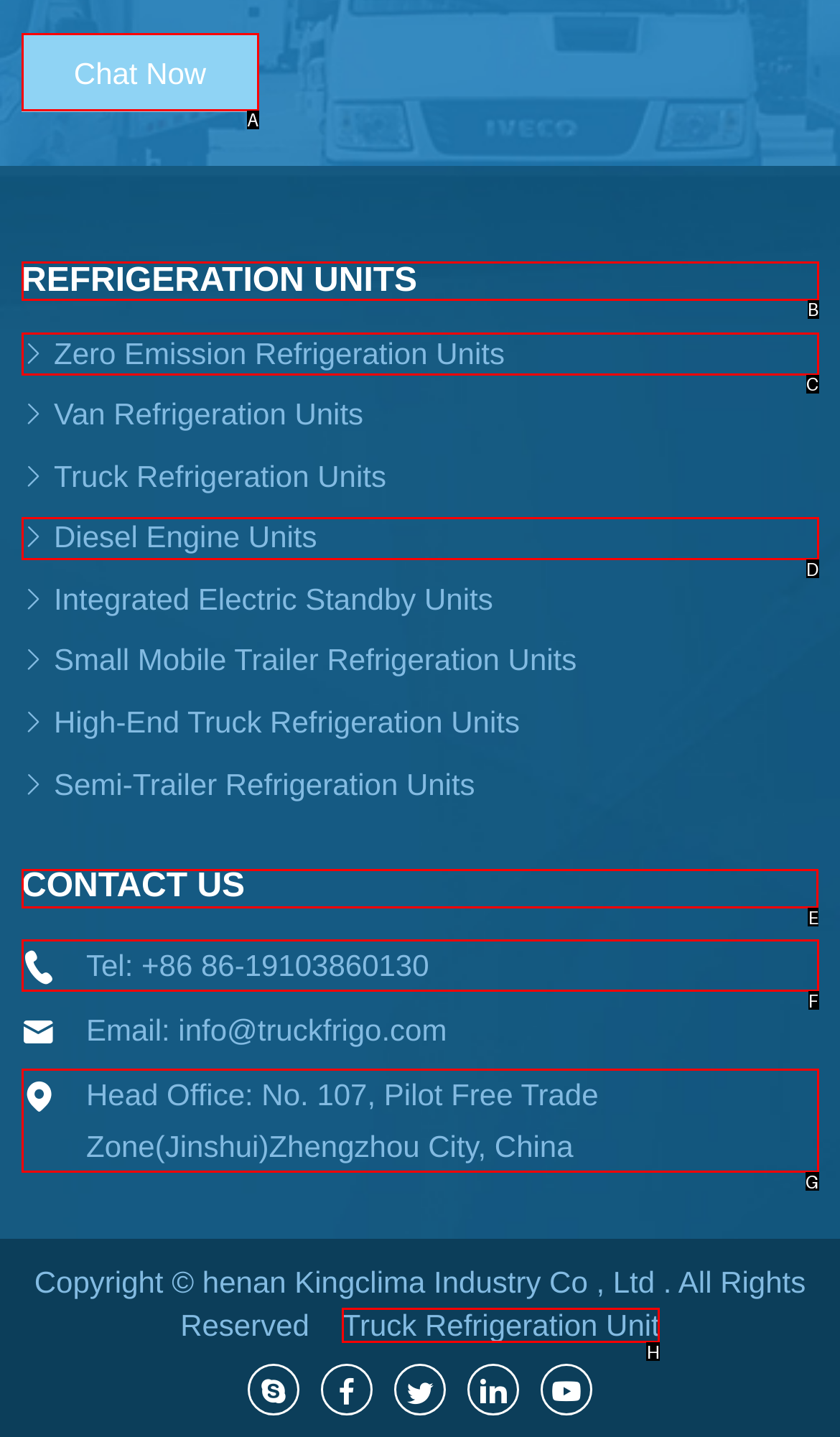Identify the correct UI element to click for the following task: Contact us Choose the option's letter based on the given choices.

E